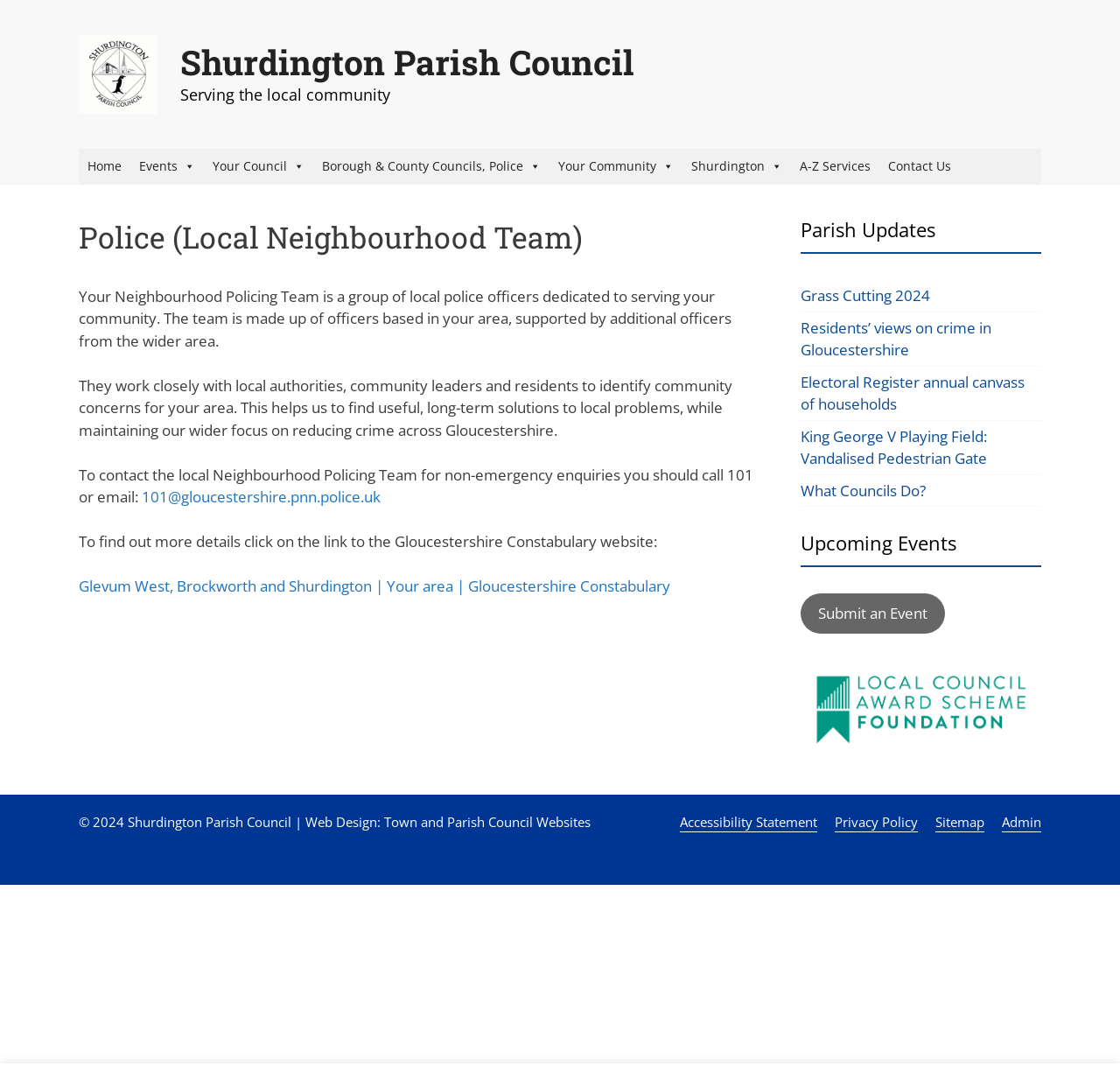Find the bounding box coordinates for the UI element that matches this description: "Admin".

[0.895, 0.758, 0.93, 0.774]